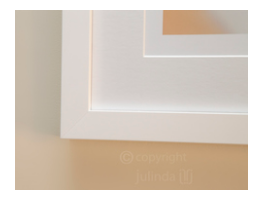What is the purpose of the watermark? Examine the screenshot and reply using just one word or a brief phrase.

Indicate copyright ownership